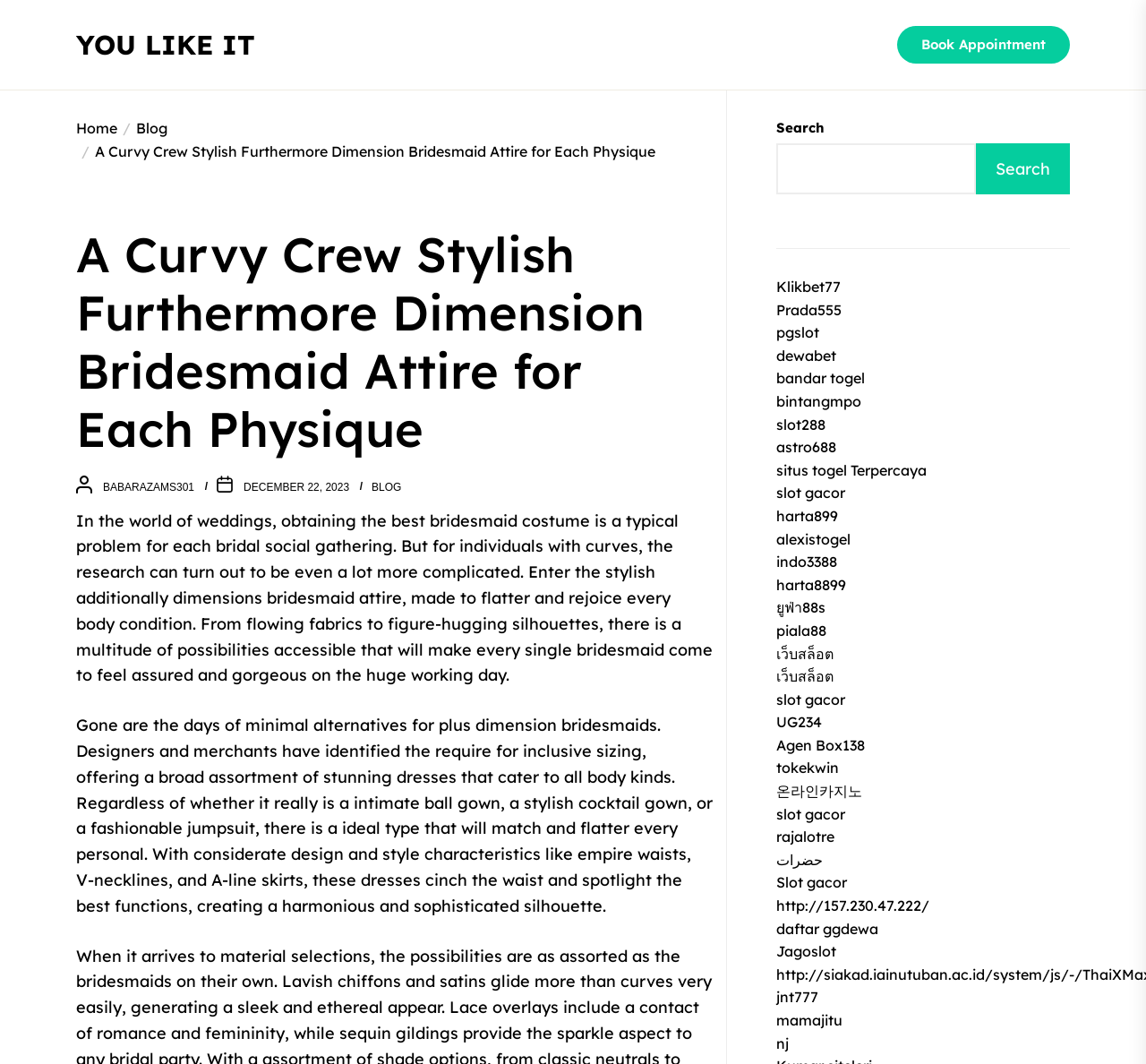Find the bounding box coordinates of the area that needs to be clicked in order to achieve the following instruction: "Visit 'YOU LIKE IT'". The coordinates should be specified as four float numbers between 0 and 1, i.e., [left, top, right, bottom].

[0.066, 0.027, 0.223, 0.057]